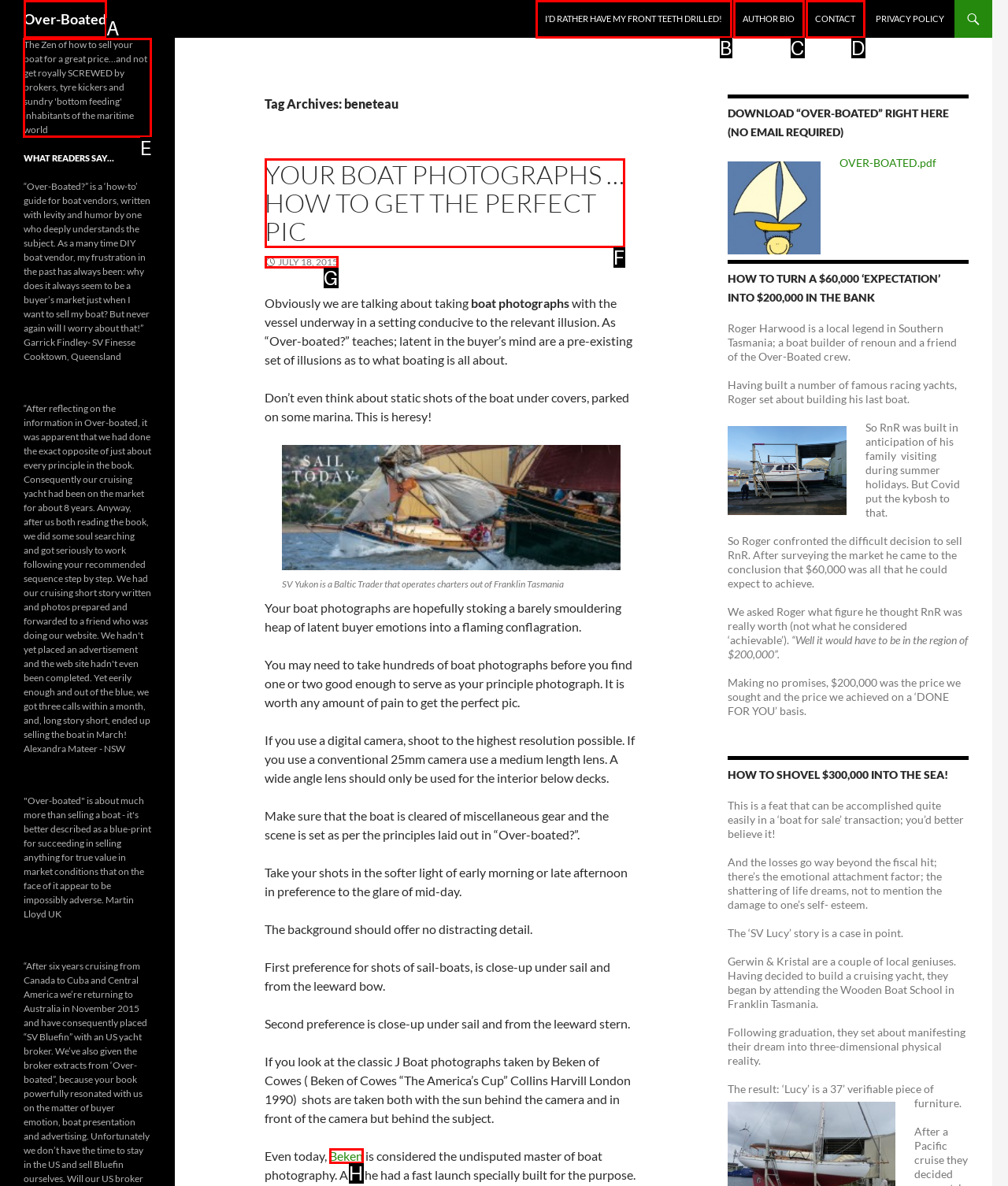Find the appropriate UI element to complete the task: Explore 'The Zen of how to sell your boat for a great price…and not get royally SCREWED by brokers, tyre kickers and sundry 'bottom feeding' inhabitants of the maritime world'. Indicate your choice by providing the letter of the element.

E